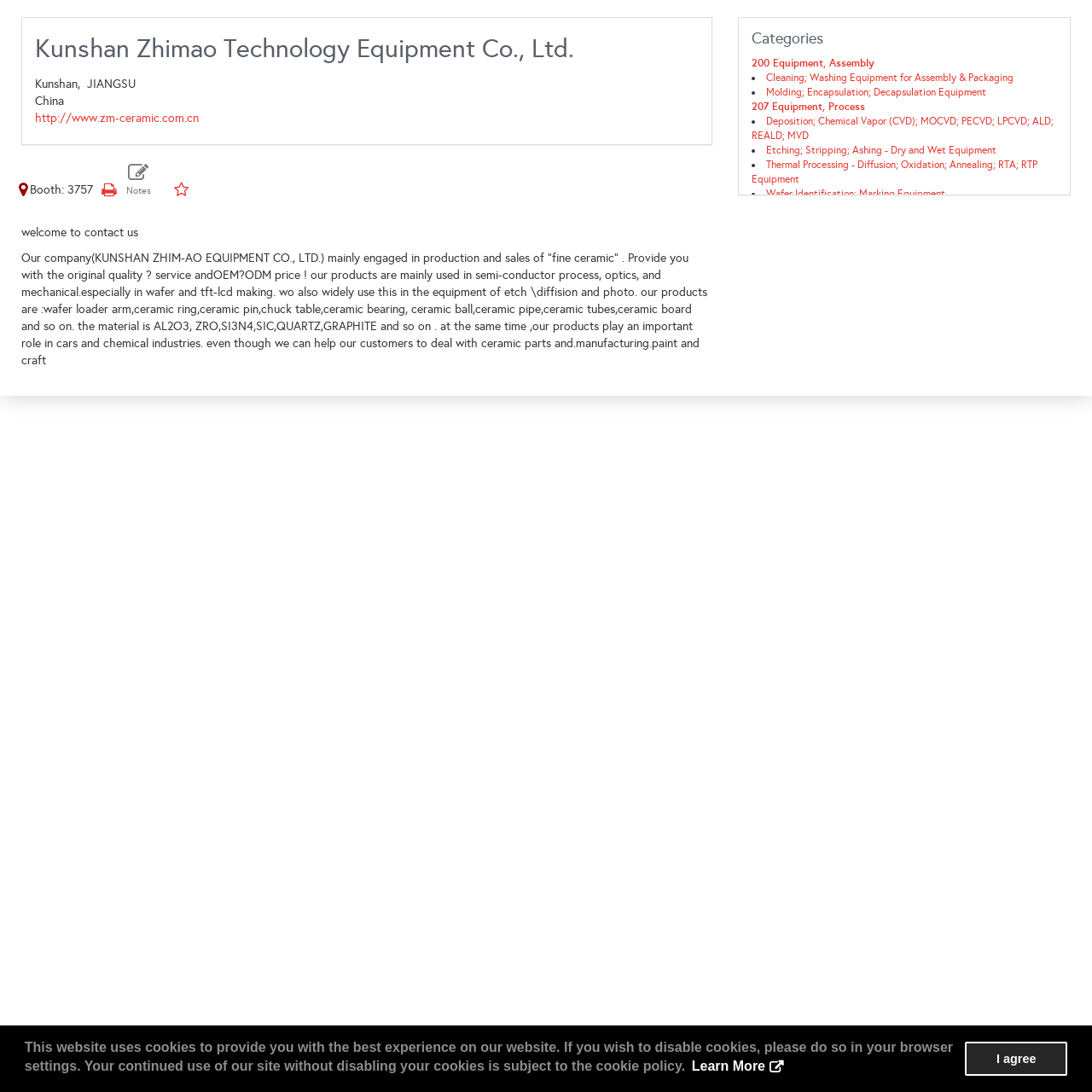Offer a detailed account of what is visible on the webpage.

The webpage is about SEMICON China 2021, a trade show or exhibition focused on the semiconductor industry. At the top of the page, there is a dialog box for cookie consent, which includes a message about the website's use of cookies and buttons to learn more or dismiss the message.

Below the dialog box, there is a heading with the company name "Kunshan Zhimao Technology Equipment Co., Ltd." followed by the company's location, "Kunshan, JIANGSU, China" and a link to the company's website. There are also several icons, including a map pin, a print icon, and a notes icon, which may represent different actions or features.

The main content of the page is a description of the company's products and services, which are mainly related to fine ceramic production and sales. The text explains that the company provides original quality service and OEM/ODM prices, and lists various products, including wafer loader arms, ceramic rings, and ceramic pipes.

On the right side of the page, there is a section titled "Categories" with a list of links to different categories, including equipment, process, materials, and components. Each category has a sublist of specific topics, such as deposition, etching, and thermal processing.

The page also includes a section with a heading "welcome to contact us" and a brief description of the company's products and services. There are no images on the page, but there are several icons and links to different features and categories.